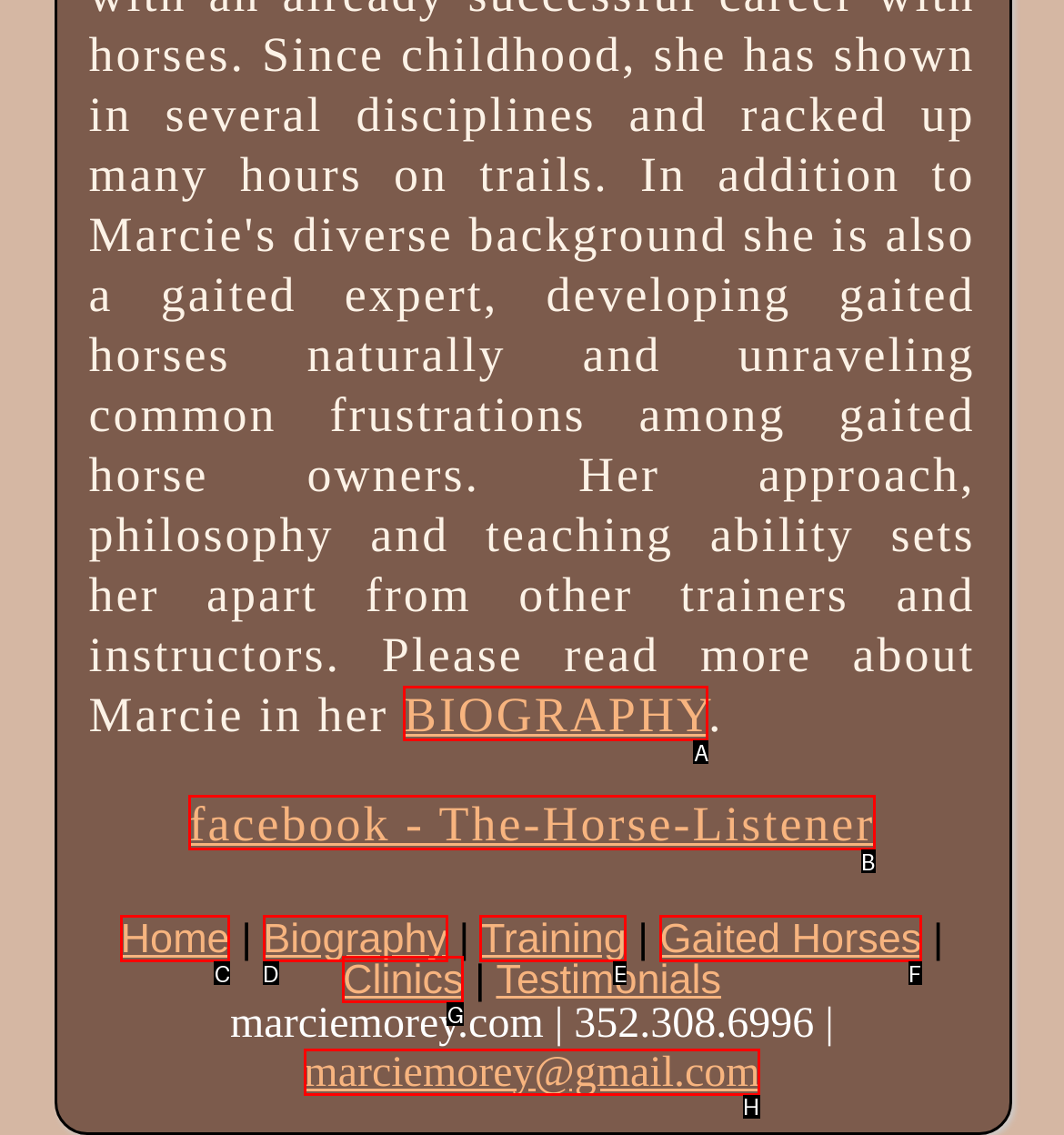To execute the task: contact via email, which one of the highlighted HTML elements should be clicked? Answer with the option's letter from the choices provided.

H